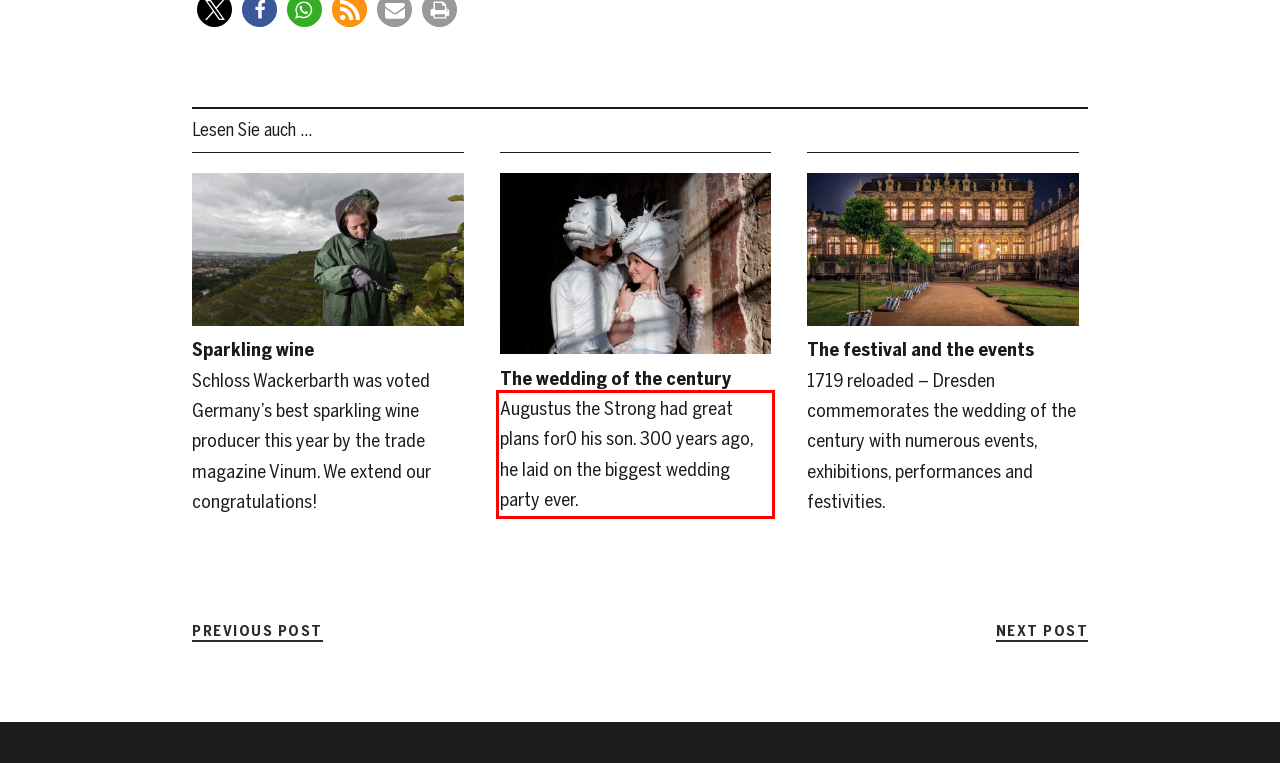Perform OCR on the text inside the red-bordered box in the provided screenshot and output the content.

Augustus the Strong had great plans for0 his son. 300 years ago, he laid on the biggest wedding party ever.